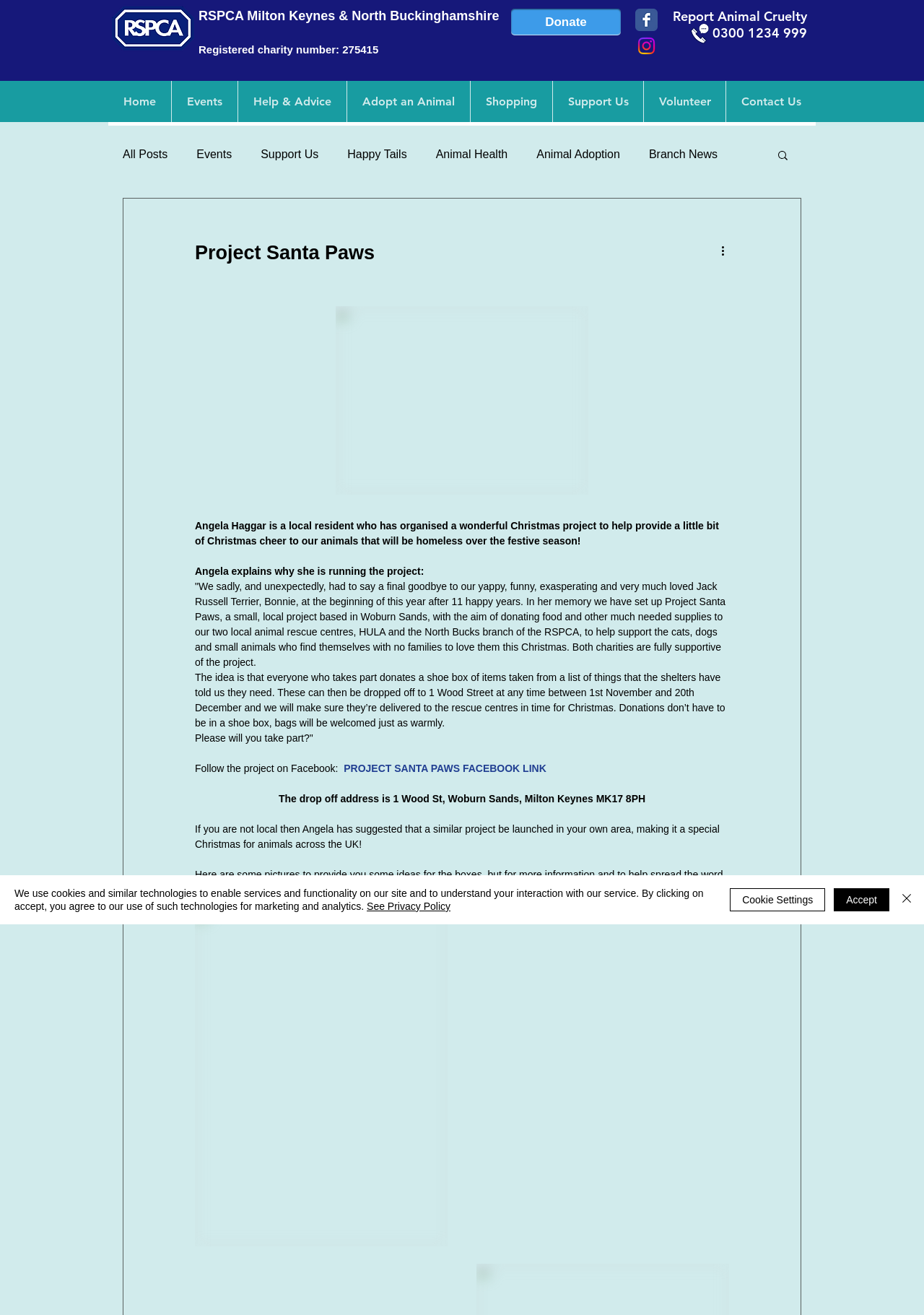Find the bounding box coordinates of the element I should click to carry out the following instruction: "Report Animal Cruelty".

[0.717, 0.006, 0.873, 0.031]